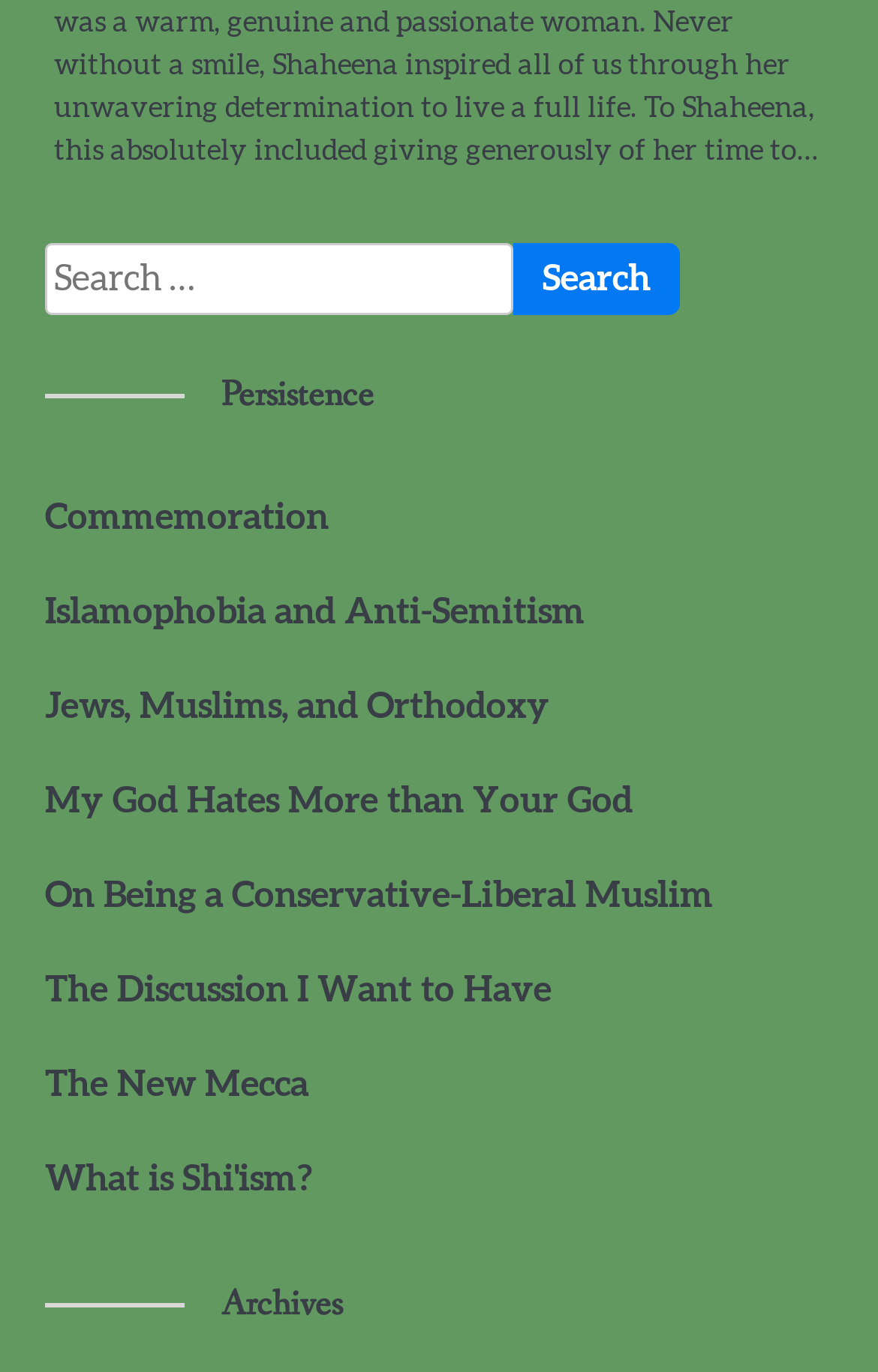Please identify the bounding box coordinates of the element on the webpage that should be clicked to follow this instruction: "Explore the Archives". The bounding box coordinates should be given as four float numbers between 0 and 1, formatted as [left, top, right, bottom].

[0.051, 0.931, 0.949, 0.97]